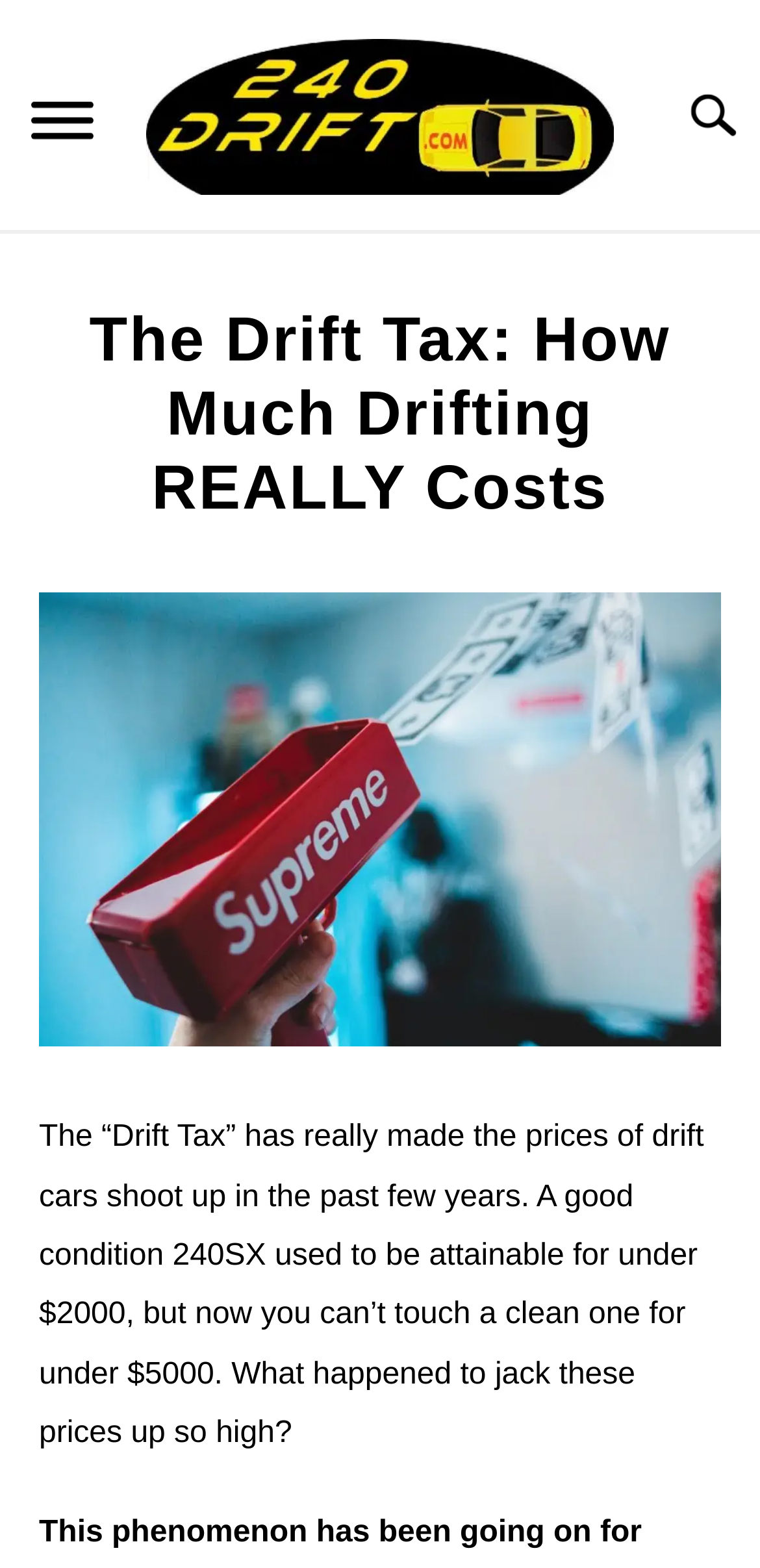Provide the bounding box coordinates, formatted as (top-left x, top-left y, bottom-right x, bottom-right y), with all values being floating point numbers between 0 and 1. Identify the bounding box of the UI element that matches the description: Drifting Compilations

[0.0, 0.431, 1.0, 0.489]